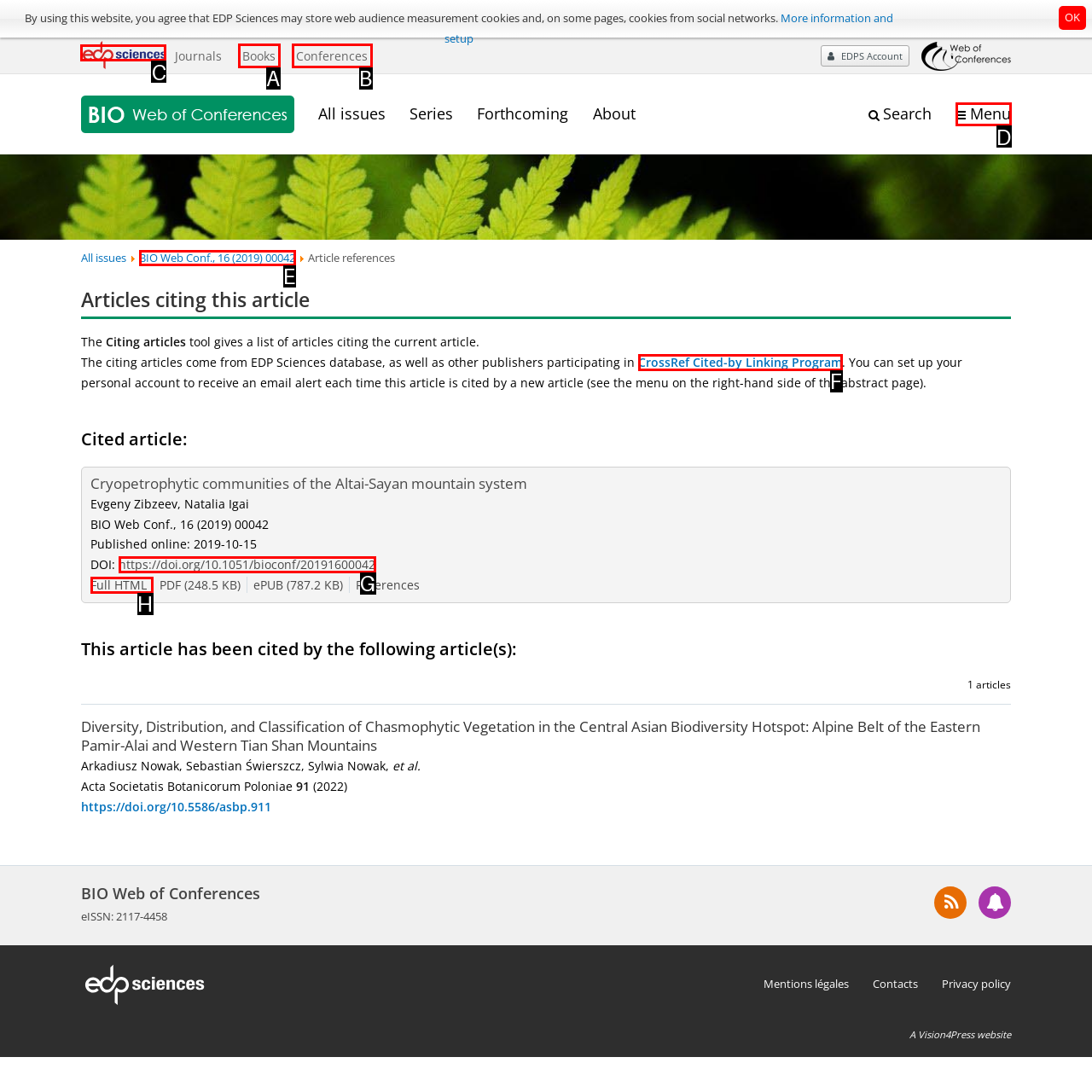Provide the letter of the HTML element that you need to click on to perform the task: Click on the EDP Sciences logo.
Answer with the letter corresponding to the correct option.

C